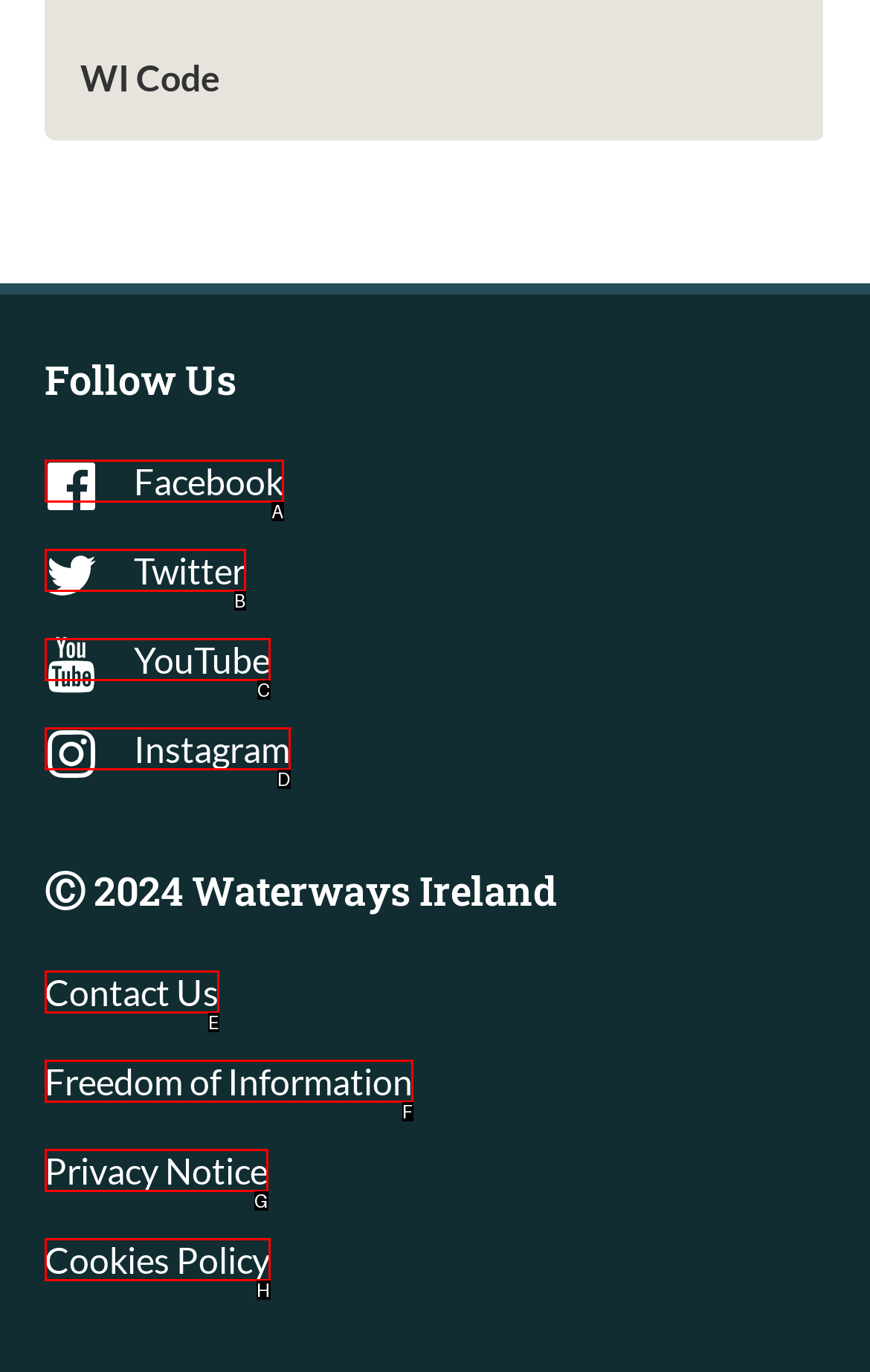Which HTML element matches the description: Freedom of Information the best? Answer directly with the letter of the chosen option.

F